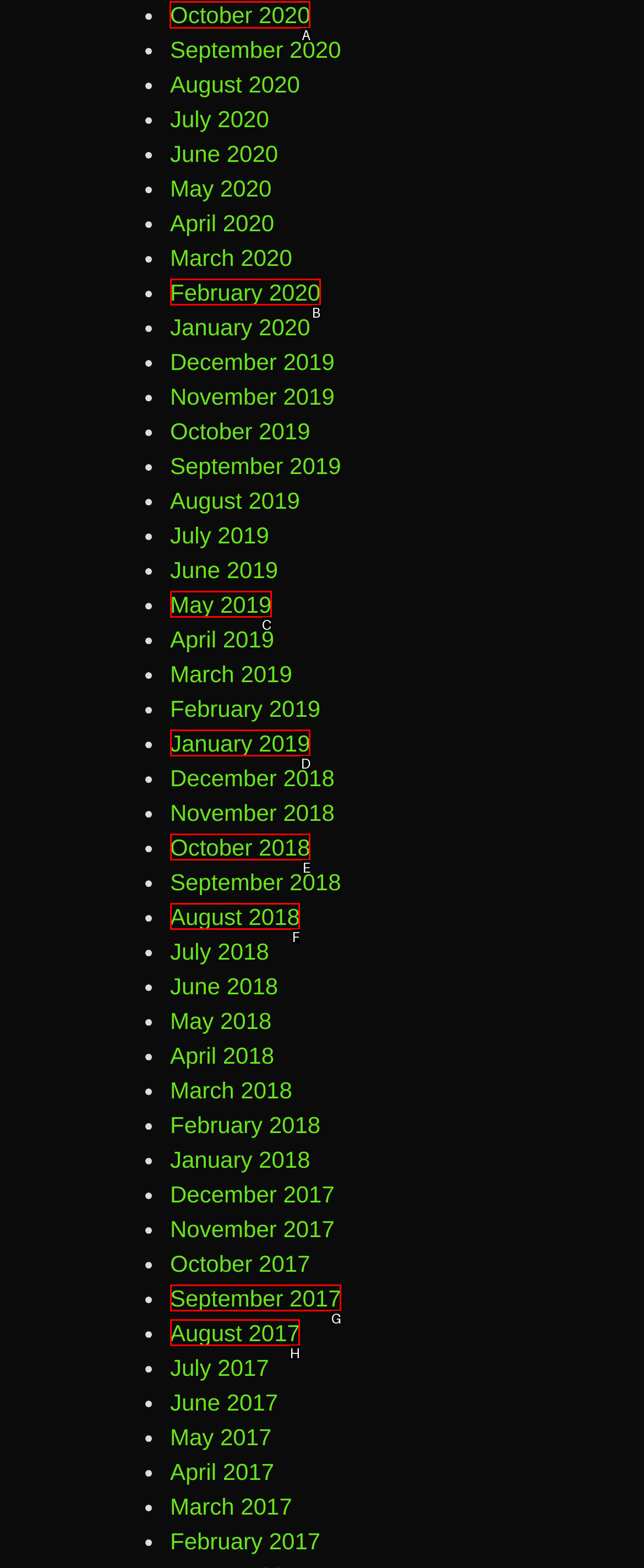Identify the HTML element to click to execute this task: click October 2020 Respond with the letter corresponding to the proper option.

A